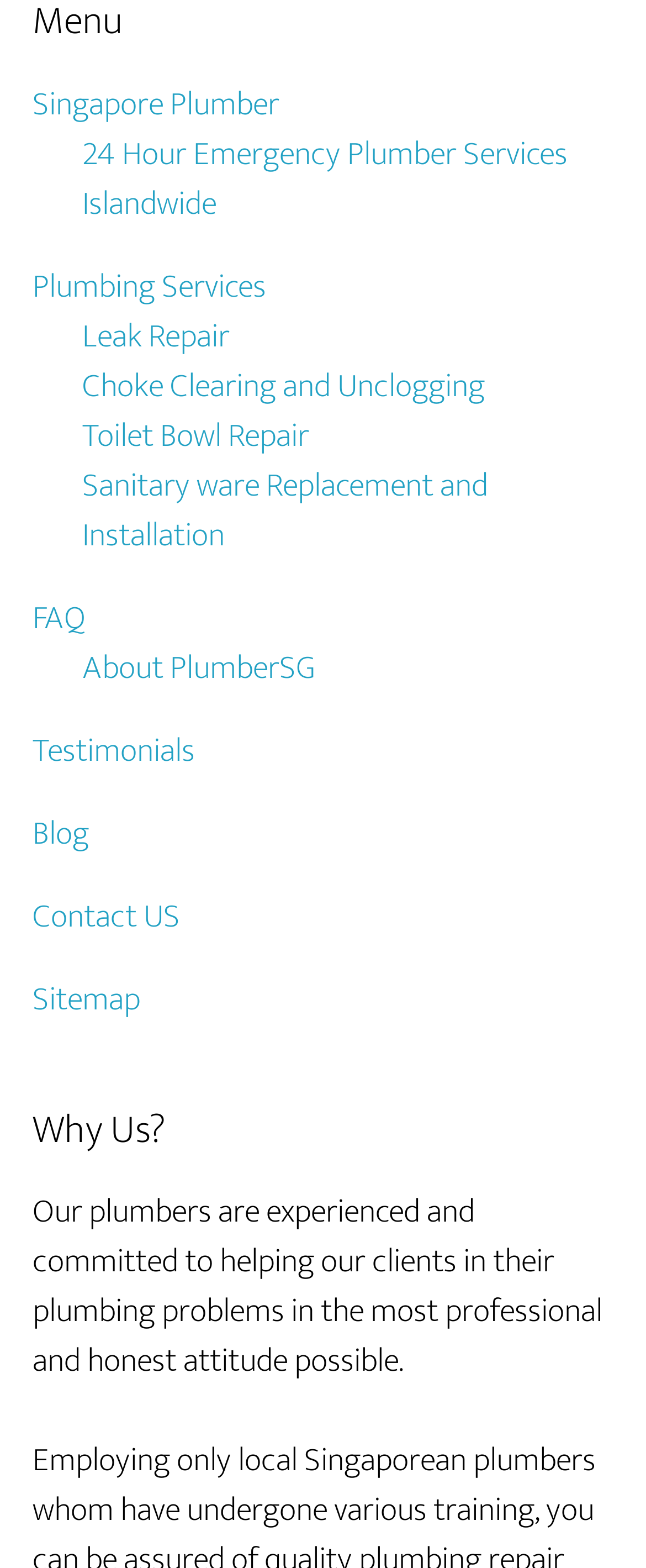Locate the bounding box of the user interface element based on this description: "Sanitary ware Replacement and Installation".

[0.127, 0.291, 0.755, 0.359]